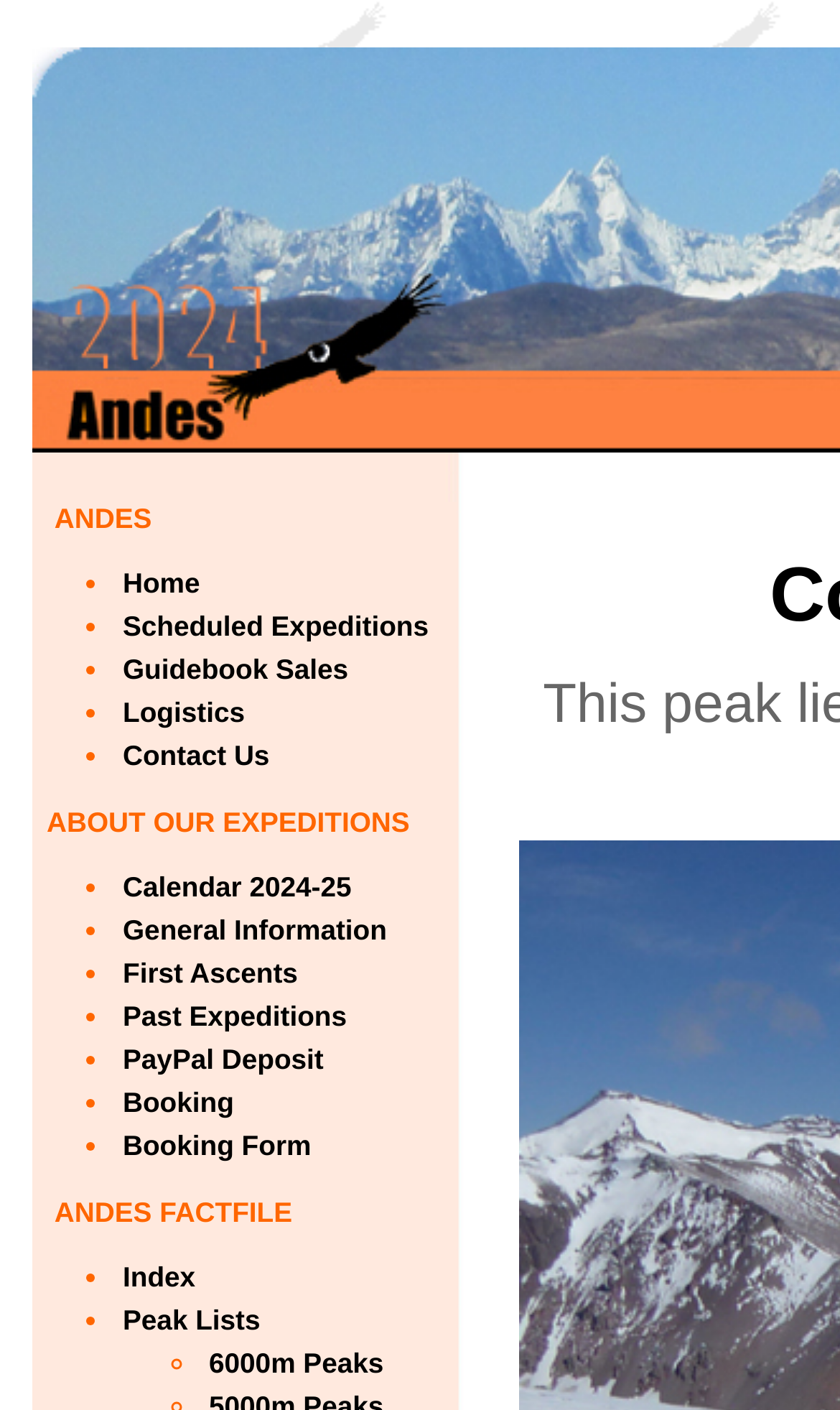Find the bounding box coordinates of the clickable element required to execute the following instruction: "contact us". Provide the coordinates as four float numbers between 0 and 1, i.e., [left, top, right, bottom].

[0.141, 0.525, 0.321, 0.547]